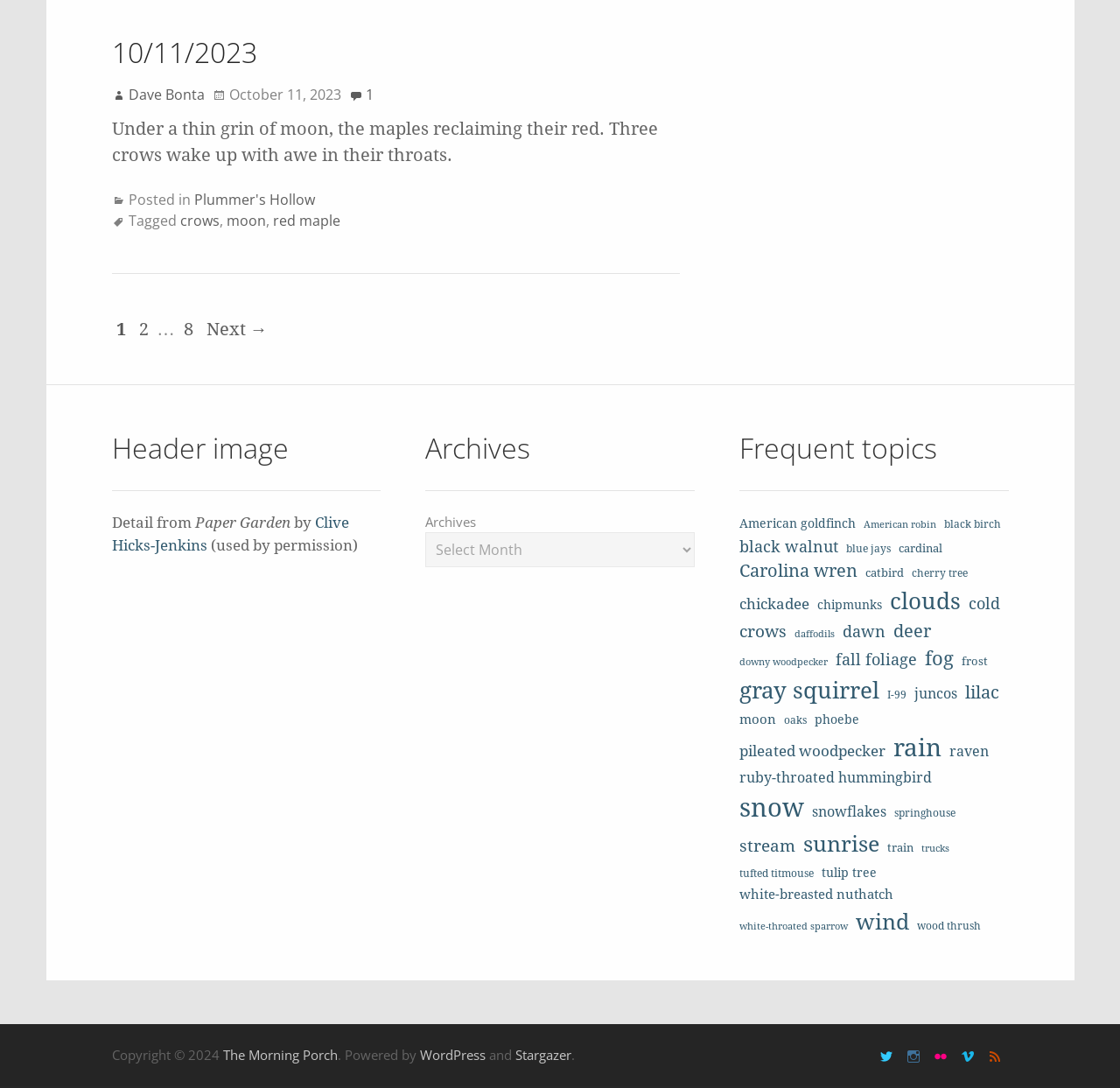What is the author of the post?
Relying on the image, give a concise answer in one word or a brief phrase.

Dave Bonta